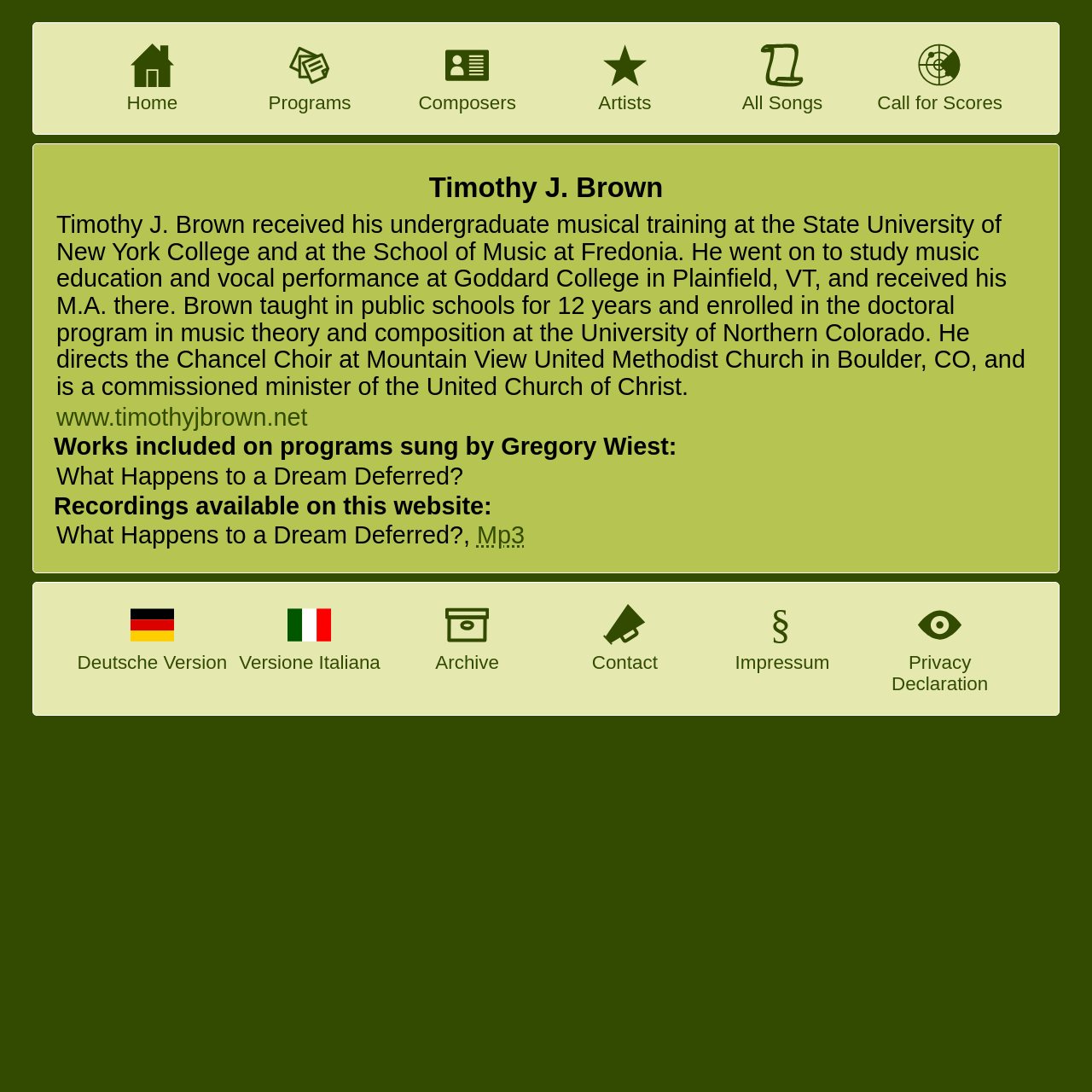Could you provide the bounding box coordinates for the portion of the screen to click to complete this instruction: "visit www.timothyjbrown.net"?

[0.052, 0.369, 0.282, 0.394]